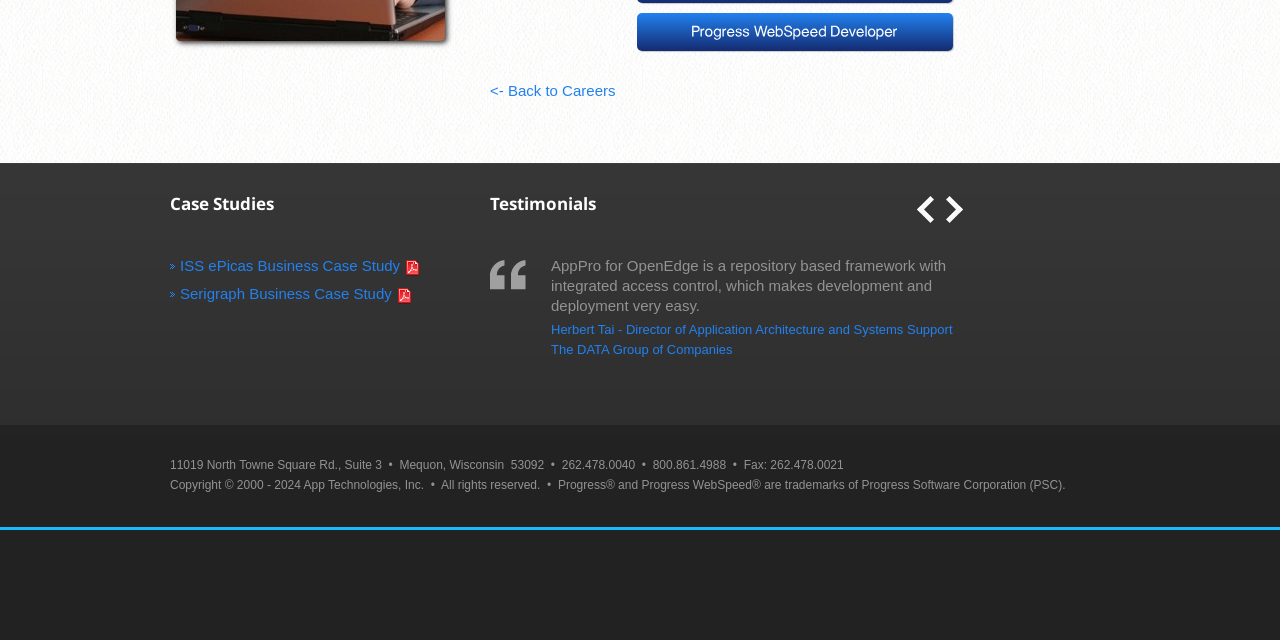Provide the bounding box coordinates of the HTML element described by the text: "parent_node: News ch". The coordinates should be in the format [left, top, right, bottom] with values between 0 and 1.

None